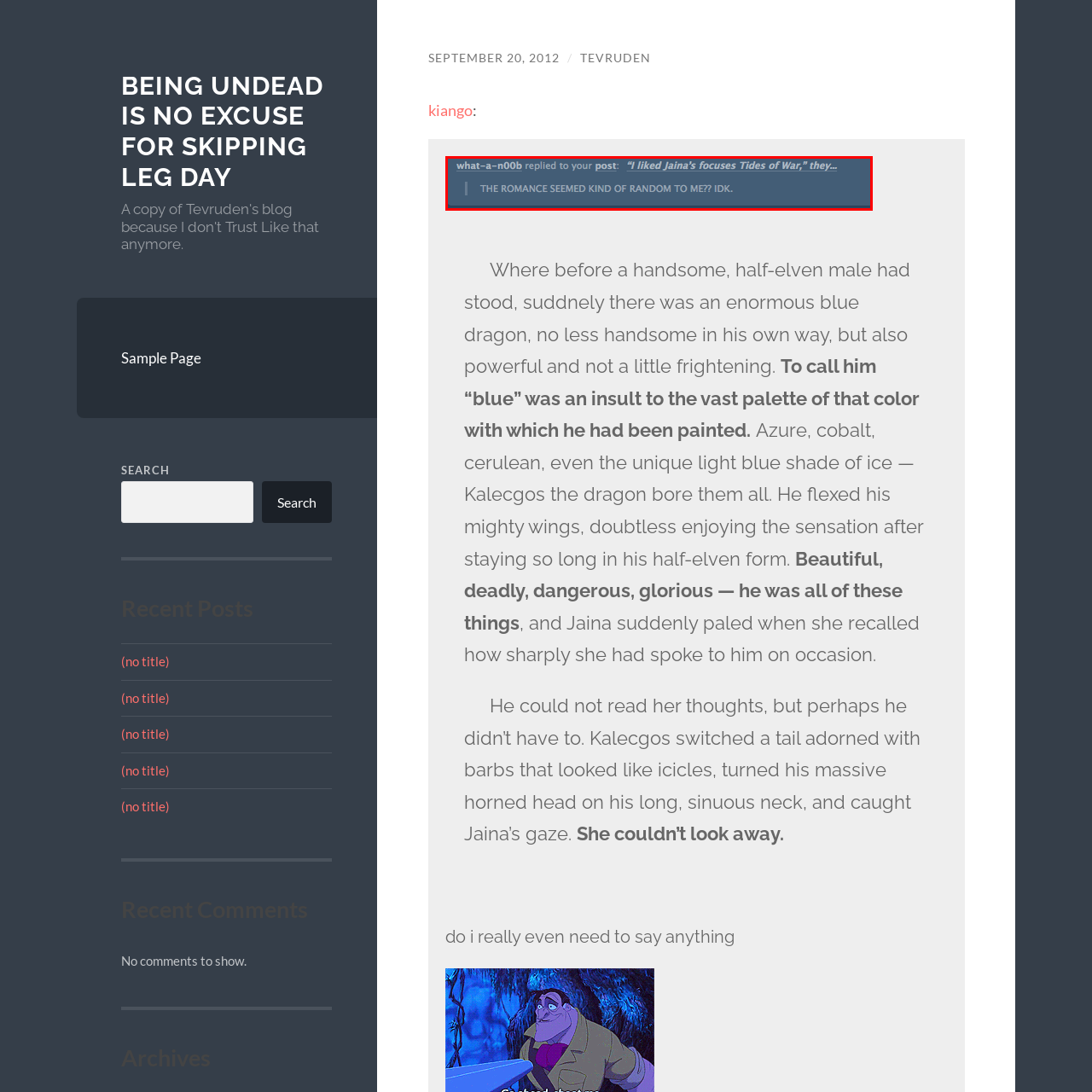Look closely at the part of the image inside the red bounding box, then respond in a word or phrase: What is the topic of discussion in the online forum?

Character relationships